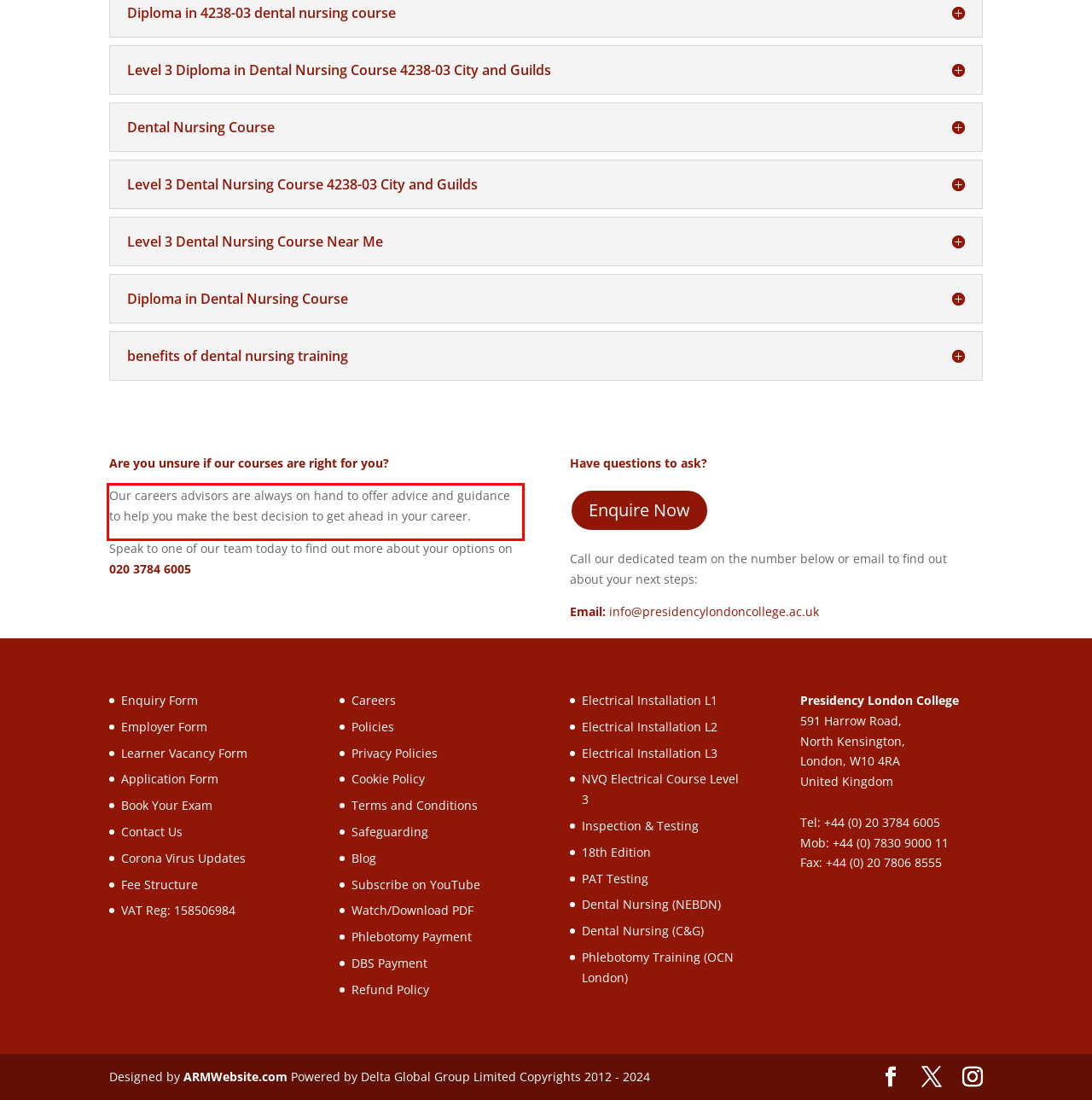Analyze the screenshot of the webpage that features a red bounding box and recognize the text content enclosed within this red bounding box.

Our careers advisors are always on hand to offer advice and guidance to help you make the best decision to get ahead in your career.